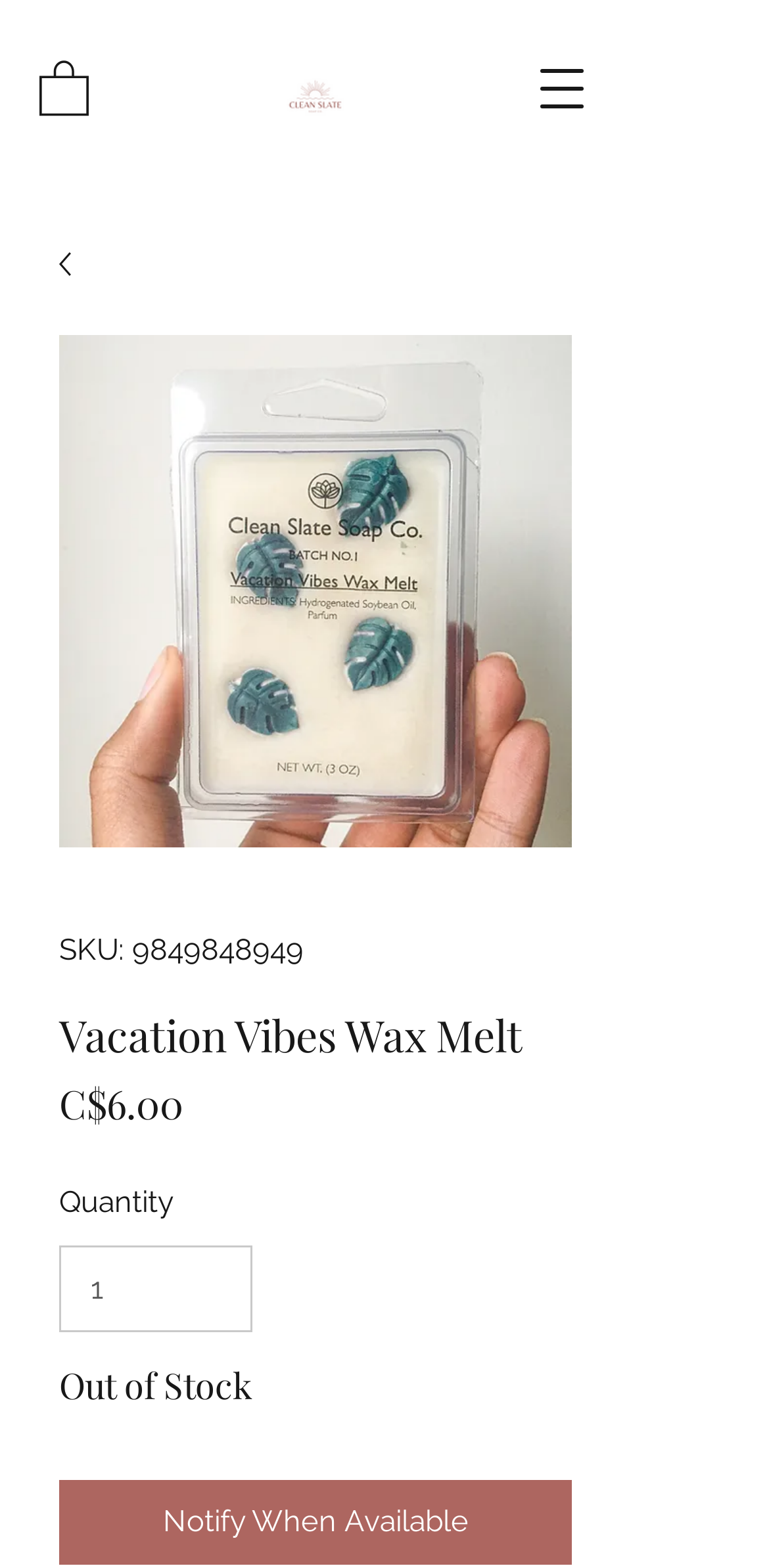Utilize the details in the image to give a detailed response to the question: What is the minimum quantity that can be ordered?

I found the minimum quantity by looking at the spinbutton element which has a valuemin of 1. This spinbutton is located next to the 'Quantity' label.